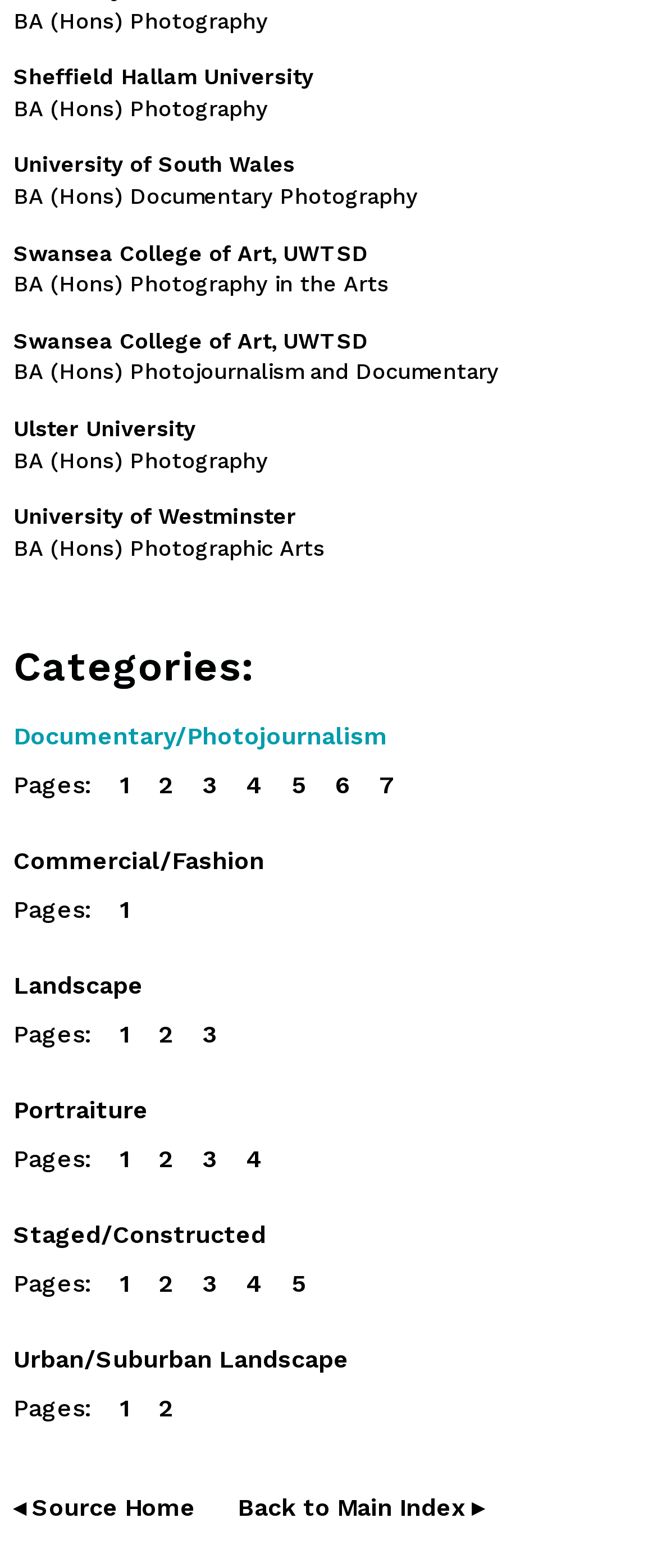Locate the bounding box coordinates of the clickable part needed for the task: "Go to page 2".

[0.241, 0.492, 0.264, 0.51]